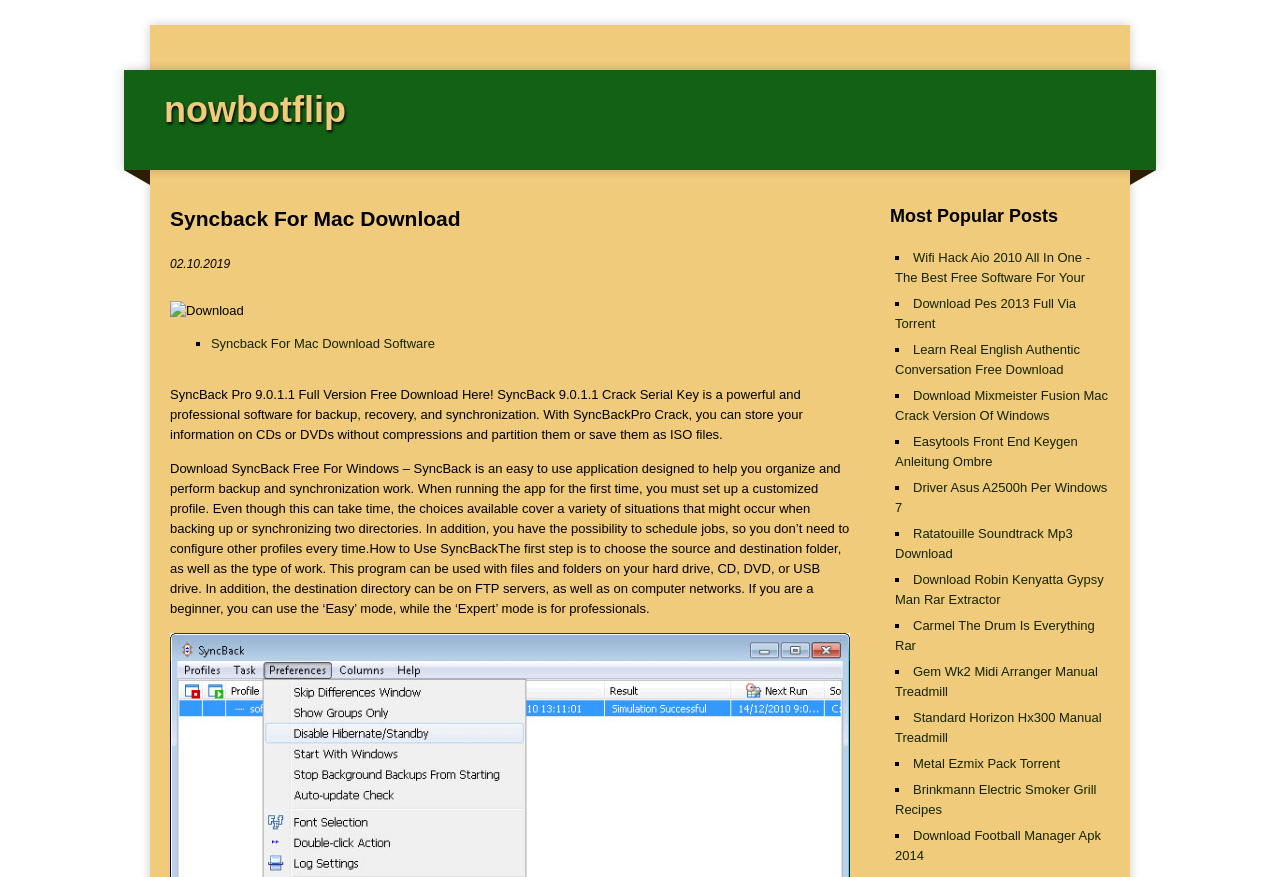What is the software being described?
Analyze the screenshot and provide a detailed answer to the question.

Based on the text description, the software being described is SyncBack Pro 9.0.1.1, which is a powerful and professional software for backup, recovery, and synchronization.